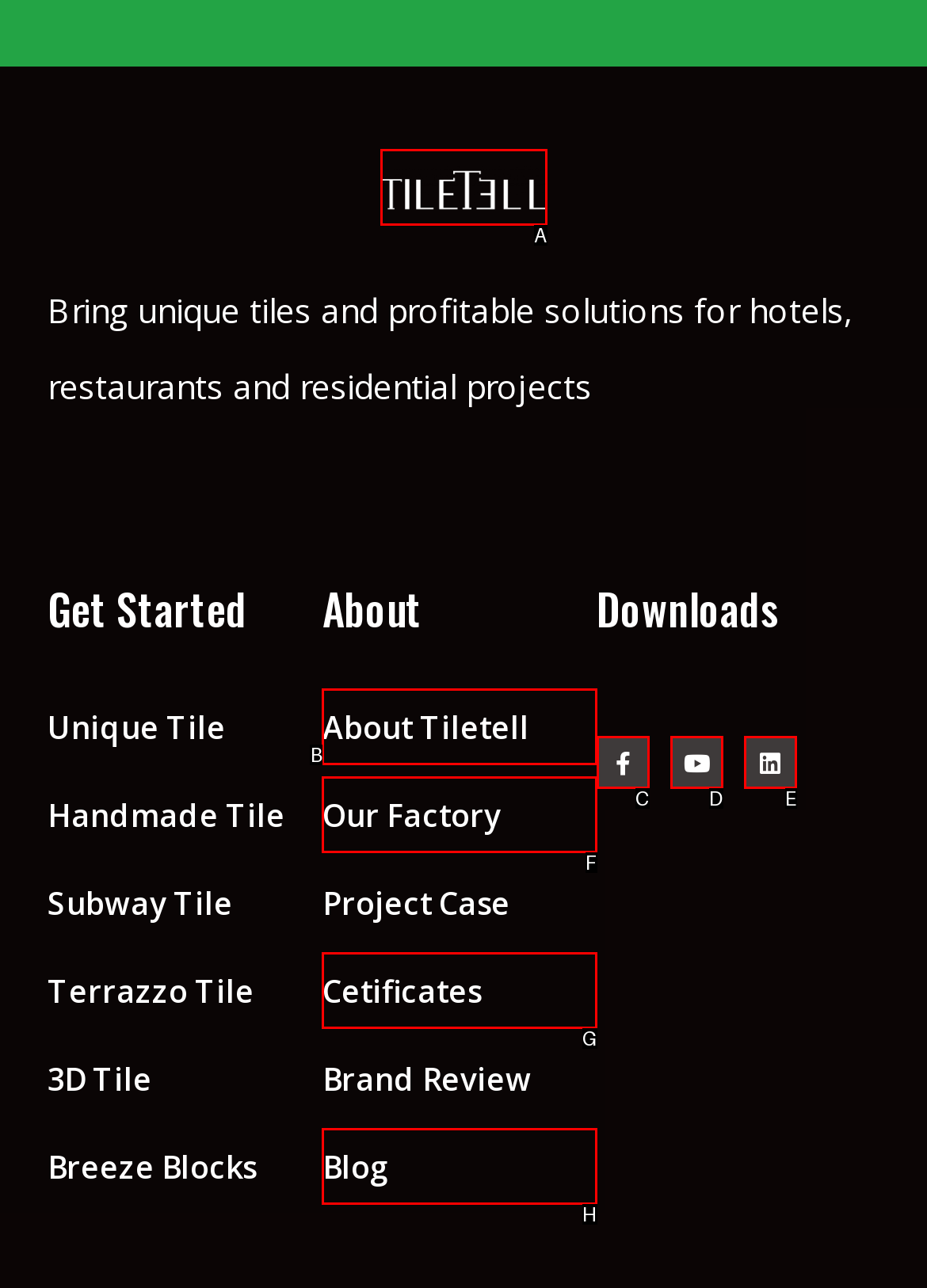Identify the HTML element that corresponds to the following description: Slang to Text Translator Provide the letter of the best matching option.

None